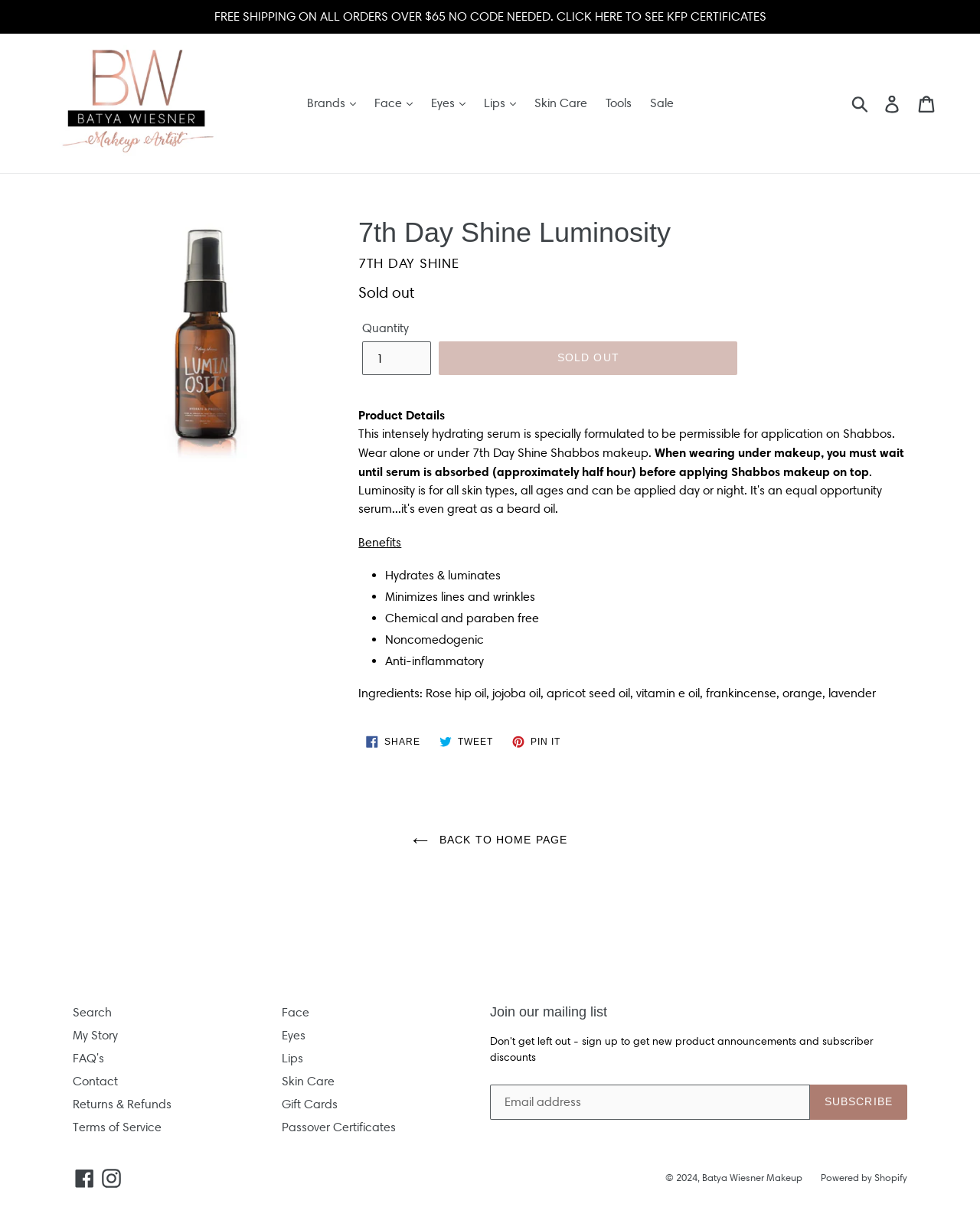Using the provided description Pin it Pin on Pinterest, find the bounding box coordinates for the UI element. Provide the coordinates in (top-left x, top-left y, bottom-right x, bottom-right y) format, ensuring all values are between 0 and 1.

[0.515, 0.593, 0.579, 0.613]